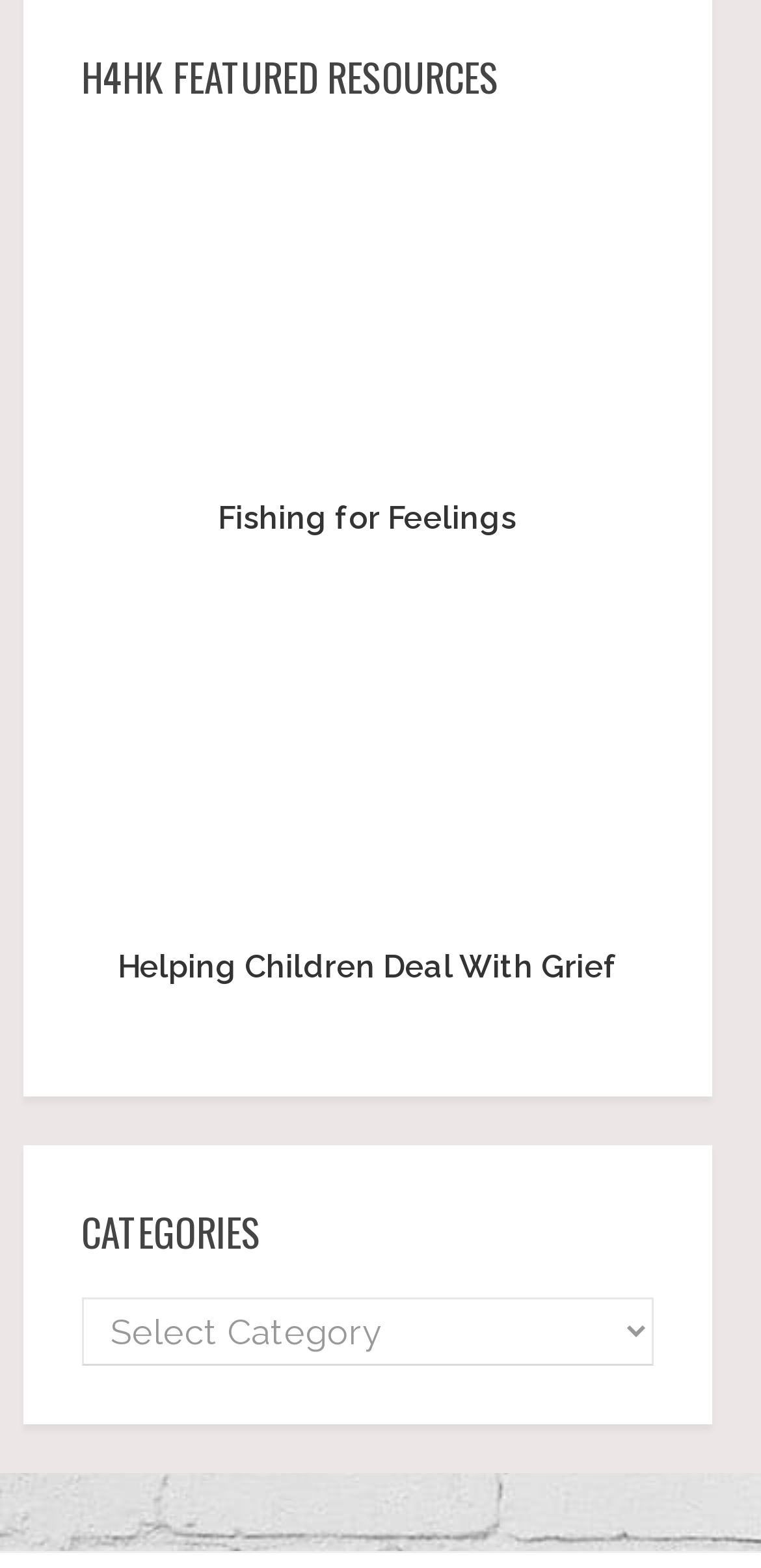Bounding box coordinates are to be given in the format (top-left x, top-left y, bottom-right x, bottom-right y). All values must be floating point numbers between 0 and 1. Provide the bounding box coordinate for the UI element described as: parent_node: Fishing for Feelings

[0.107, 0.191, 0.838, 0.214]